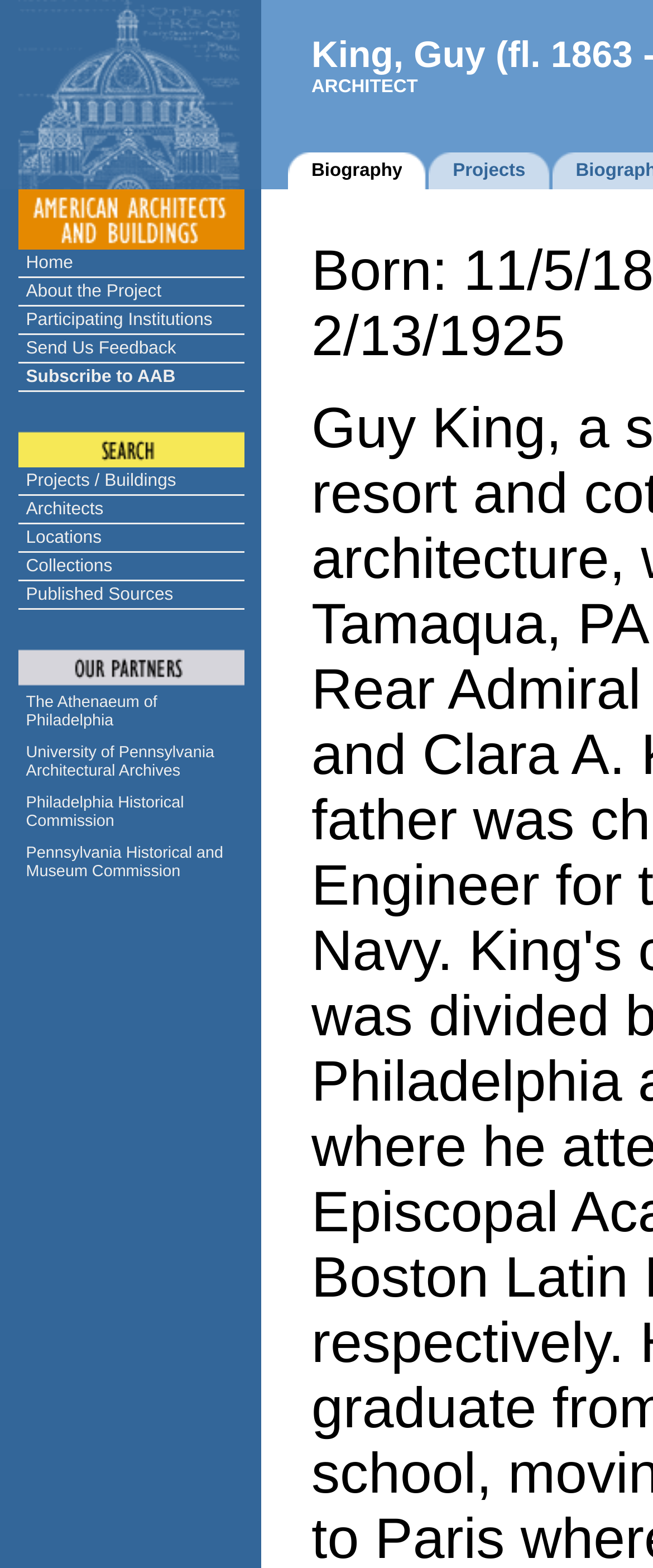Determine the bounding box coordinates for the clickable element required to fulfill the instruction: "view post from September 29, 2019". Provide the coordinates as four float numbers between 0 and 1, i.e., [left, top, right, bottom].

None